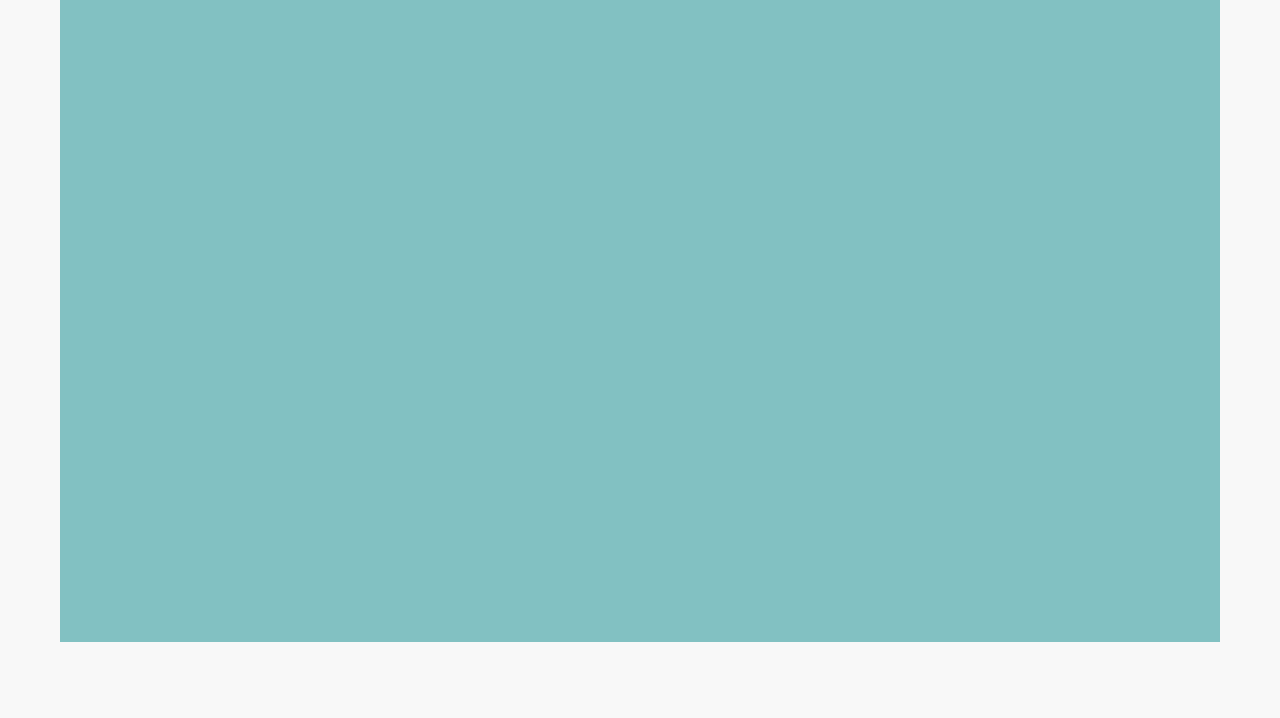Specify the bounding box coordinates (top-left x, top-left y, bottom-right x, bottom-right y) of the UI element in the screenshot that matches this description: Beach Camping – St. Thomas

[0.699, 0.368, 0.923, 0.407]